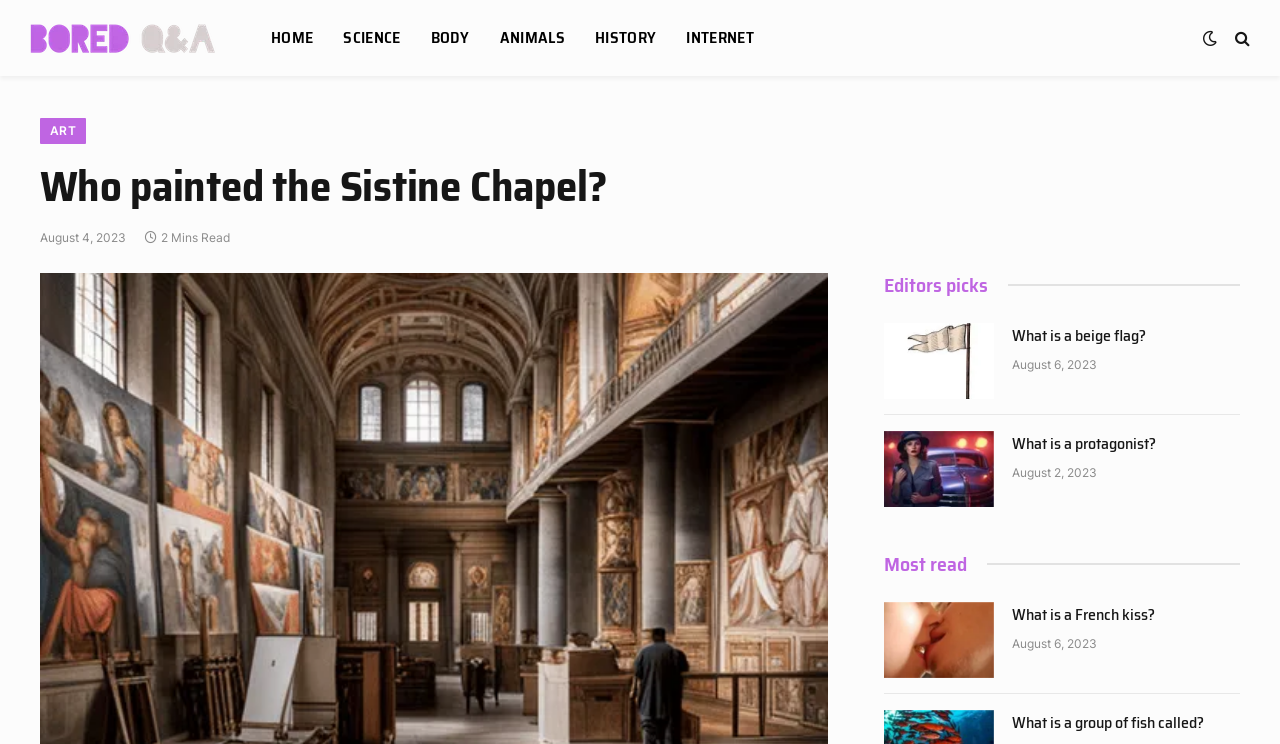Locate the primary headline on the webpage and provide its text.

Who painted the Sistine Chapel?